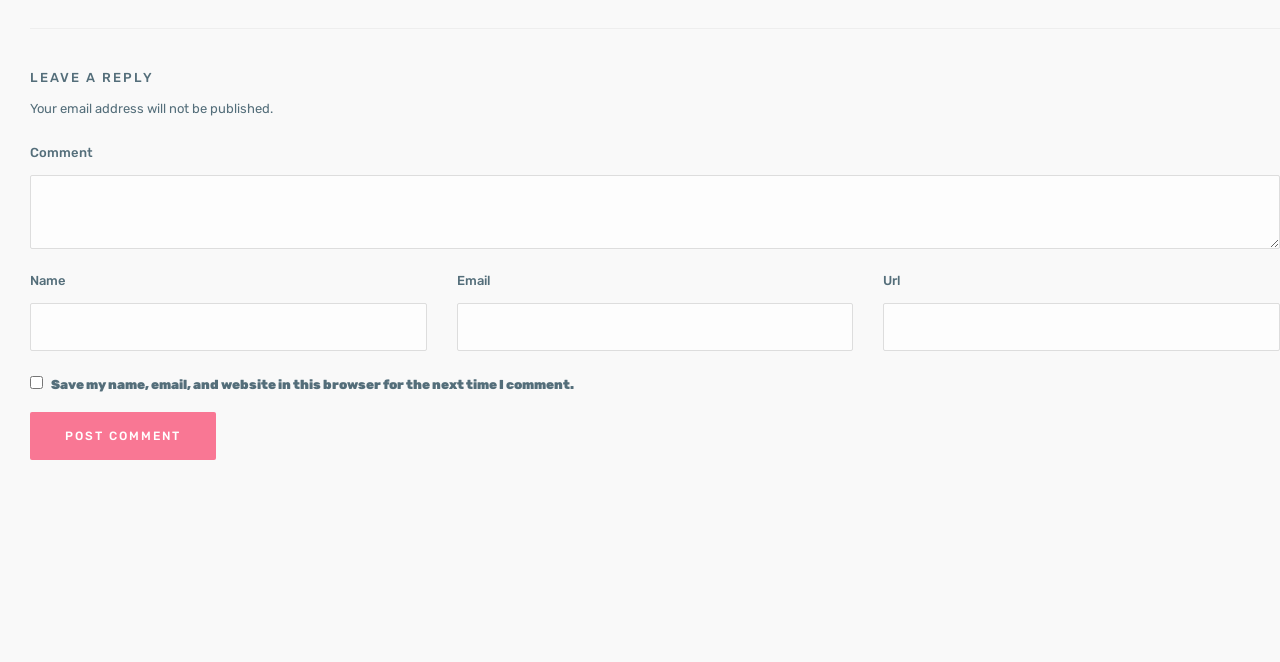Predict the bounding box of the UI element that fits this description: "name="submit" value="Post Comment"".

[0.023, 0.622, 0.169, 0.695]